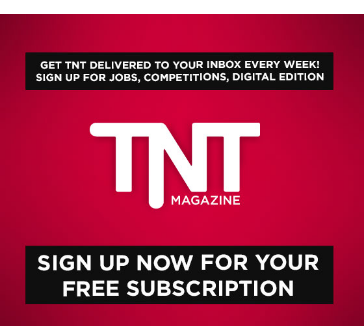Provide a comprehensive description of the image.

The image advertises TNT Magazine, featuring a bold and modern logo in white against a vibrant red background. It encourages viewers to subscribe for free, highlighting benefits such as weekly delivery of the magazine to your inbox, along with access to job listings, competitions, and a digital edition. The text "GET TNT DELIVERED TO YOUR INBOX EVERY WEEK!" frames the promotional message, drawing attention to the value of the subscription. Below, a clear call to action states, "SIGN UP NOW FOR YOUR FREE SUBSCRIPTION," inviting readers to engage directly and enjoy the updated content from TNT Magazine.